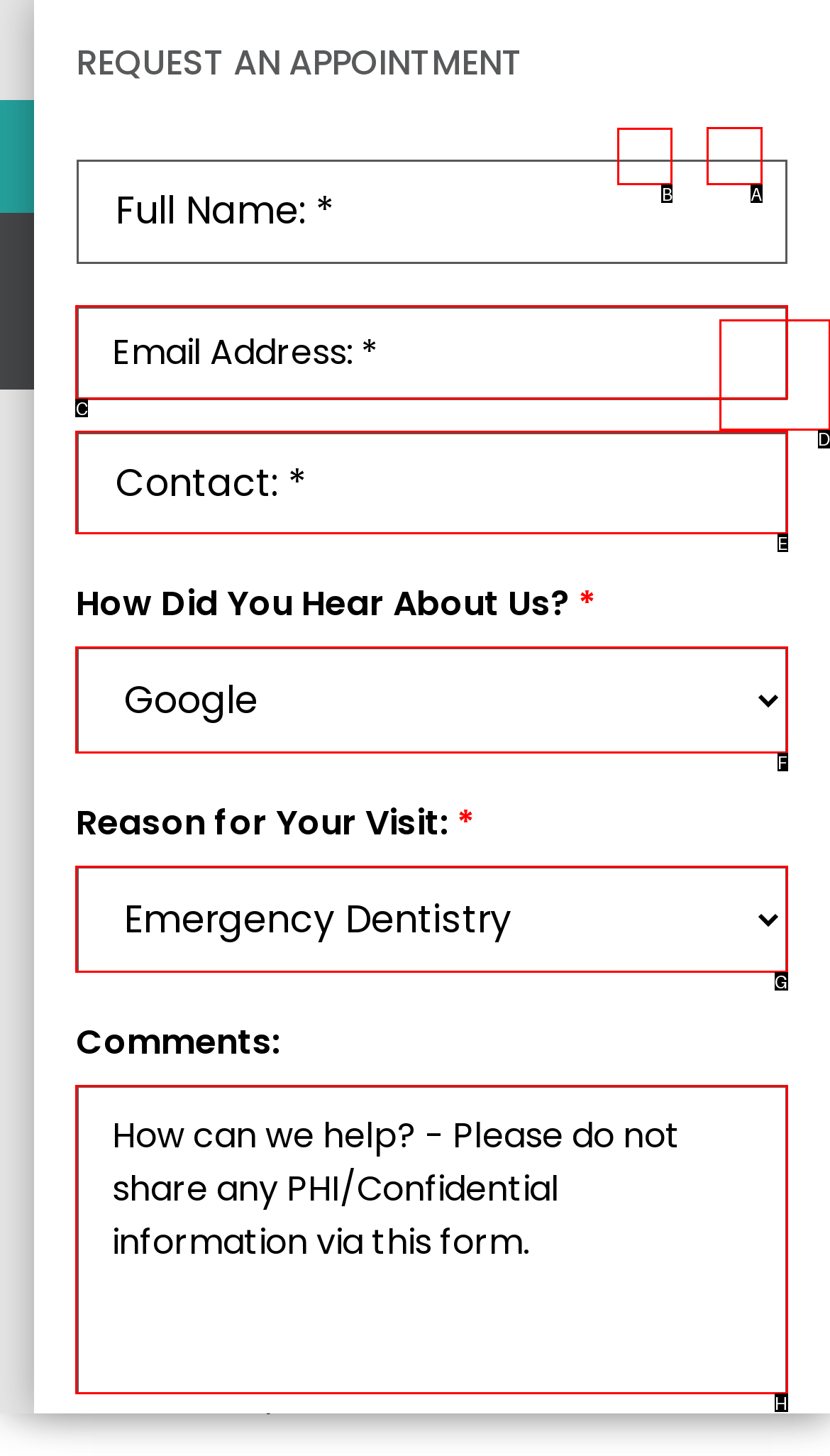Identify the correct HTML element to click for the task: Click the Facebook link. Provide the letter of your choice.

B